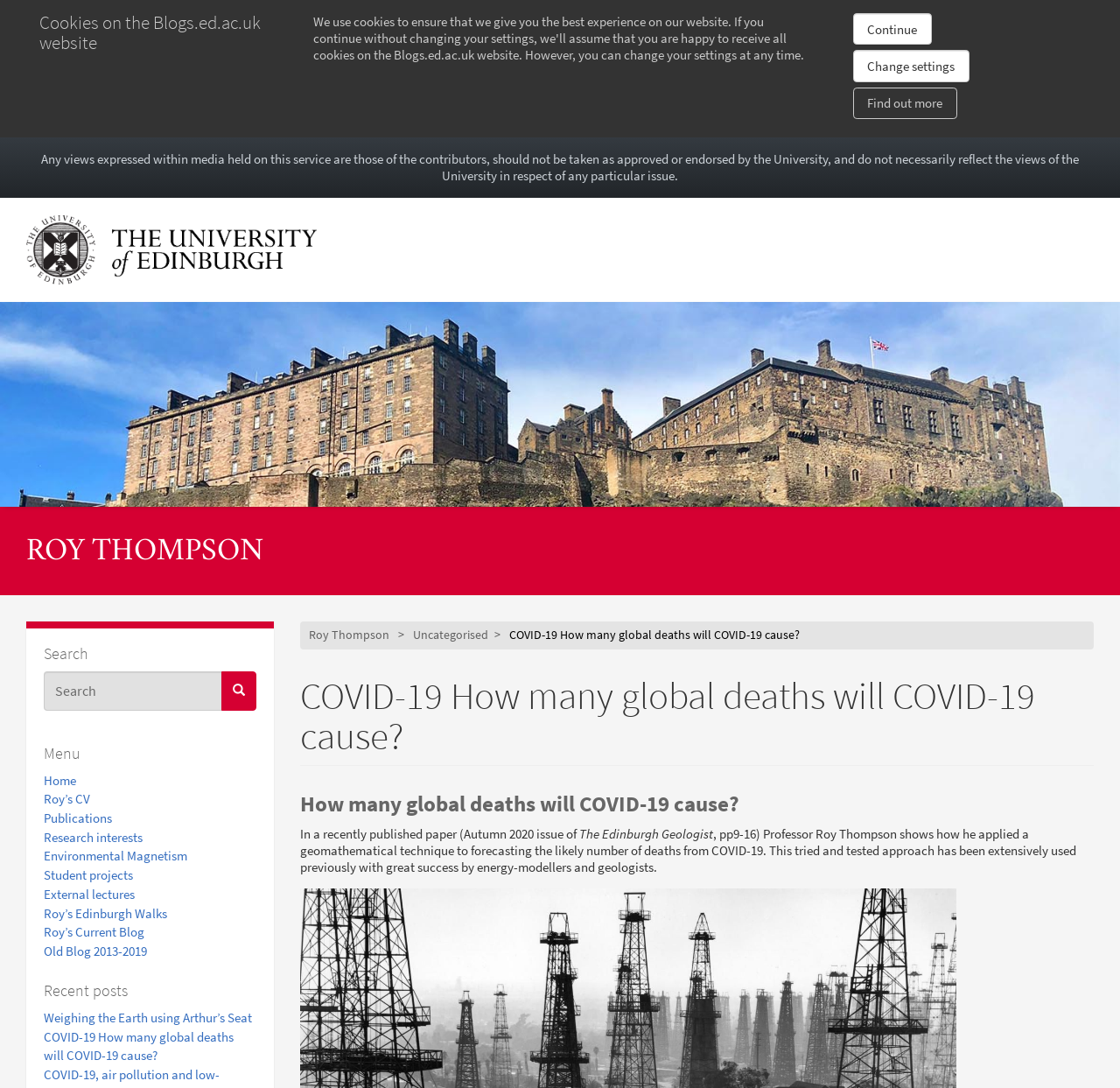Describe all significant elements and features of the webpage.

This webpage appears to be a blog post from Roy Thompson, a professor at the University of Edinburgh. At the top of the page, there is a notification about cookies on the Blogs.ed.ac.uk website, accompanied by three buttons: "Continue", "Change settings", and "Find out more". Below this notification, there is a disclaimer about the views expressed on the website.

On the left side of the page, there is a menu with links to the University of Edinburgh's home page, the blog's home page, and various categories such as "Roy's CV", "Publications", and "Research interests". There is also a search bar with a "Search" button.

The main content of the page is a blog post titled "COVID-19 How many global deaths will COVID-19 cause?" by Roy Thompson. The post is divided into sections, with headings and paragraphs of text. The text discusses a paper published by Professor Thompson in which he applies a geomathematical technique to forecasting the likely number of deaths from COVID-19.

There are several links within the post, including one to the paper itself and others to related topics. At the bottom of the page, there are links to recent posts, including the current one, and a list of categories such as "Uncategorised" and "Roy Thompson".